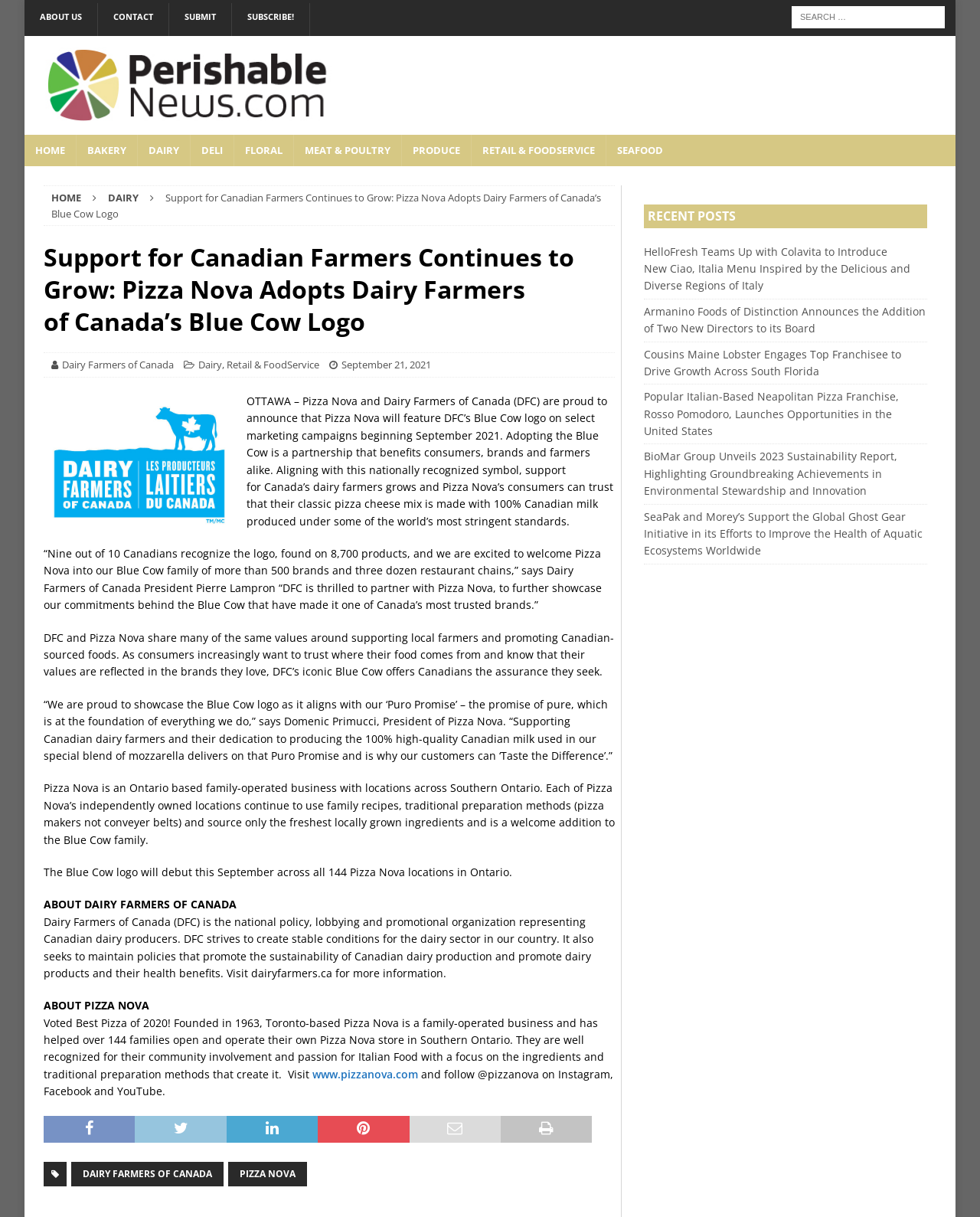Specify the bounding box coordinates of the area to click in order to follow the given instruction: "Search for something."

[0.808, 0.005, 0.964, 0.023]